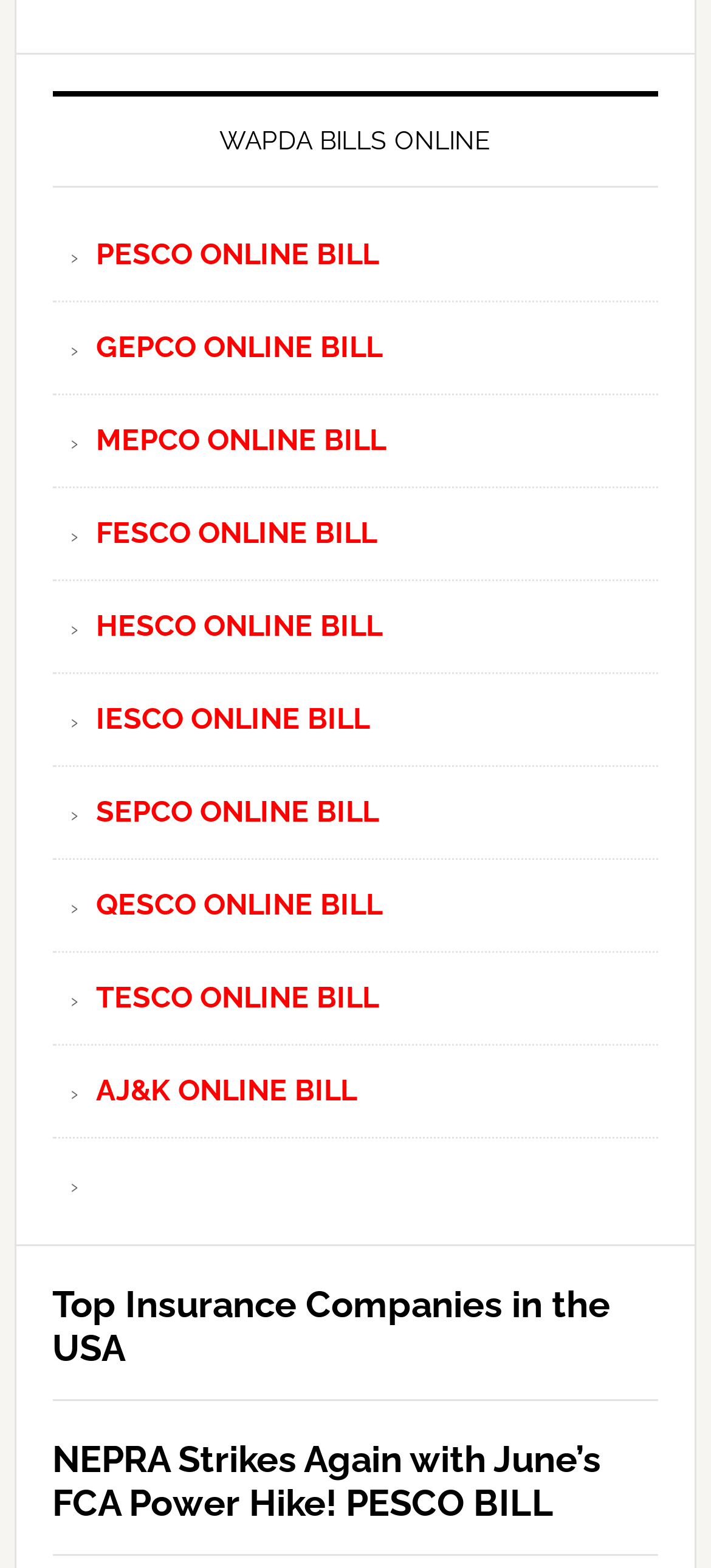How many electricity bill providers are listed on the webpage?
Can you offer a detailed and complete answer to this question?

There are 9 links on the webpage, each representing a different electricity bill provider, namely PESCO, GEPCO, MEPCO, FESCO, HESCO, IESCO, SEPCO, QESCO, and TESCO.